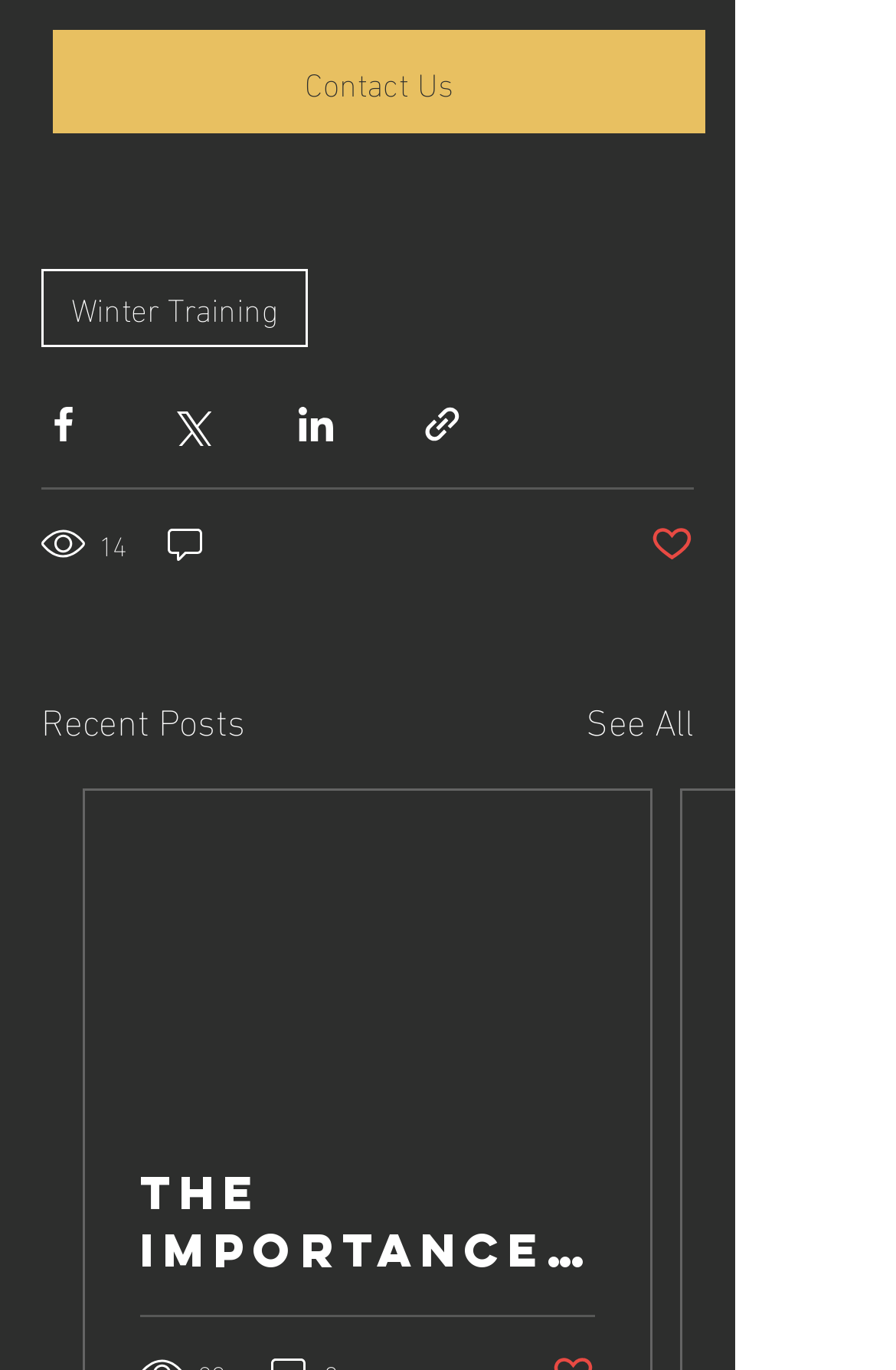Please identify the bounding box coordinates of the element I need to click to follow this instruction: "Like the post".

[0.726, 0.38, 0.774, 0.412]